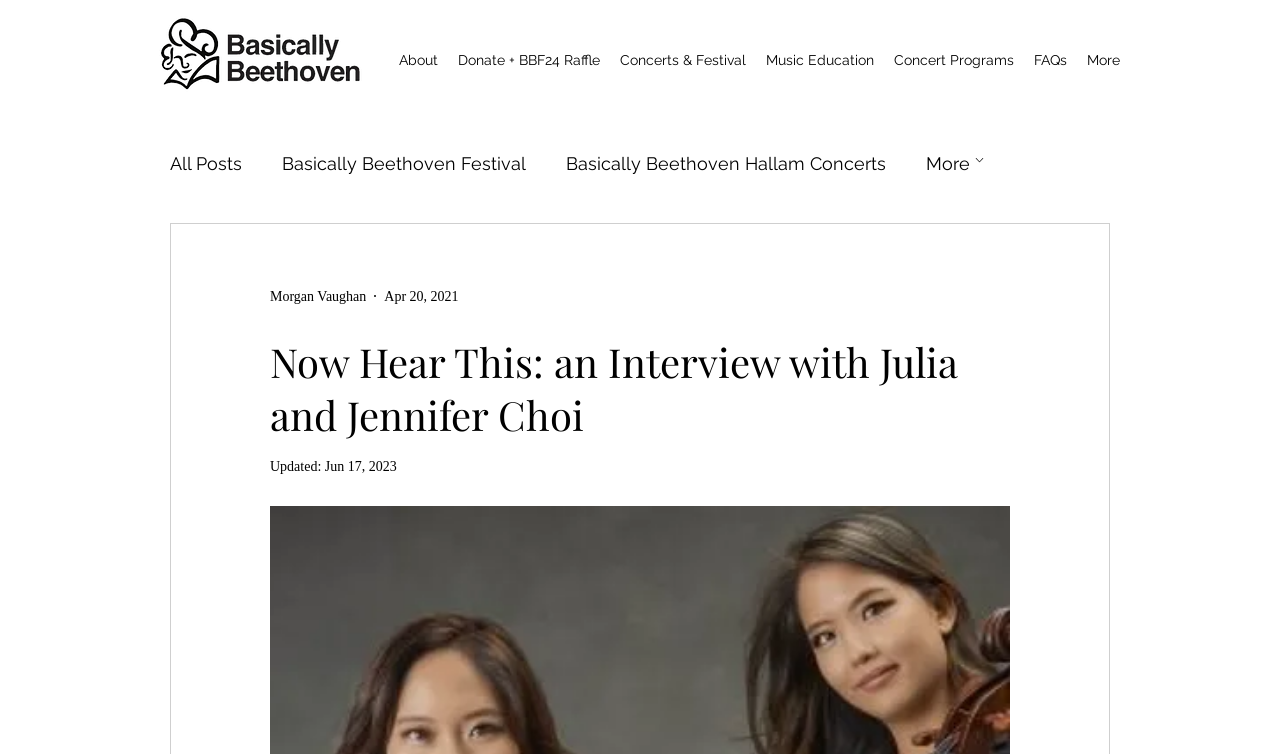Specify the bounding box coordinates of the region I need to click to perform the following instruction: "Explore the 'blog' section". The coordinates must be four float numbers in the range of 0 to 1, i.e., [left, top, right, bottom].

[0.133, 0.163, 0.855, 0.269]